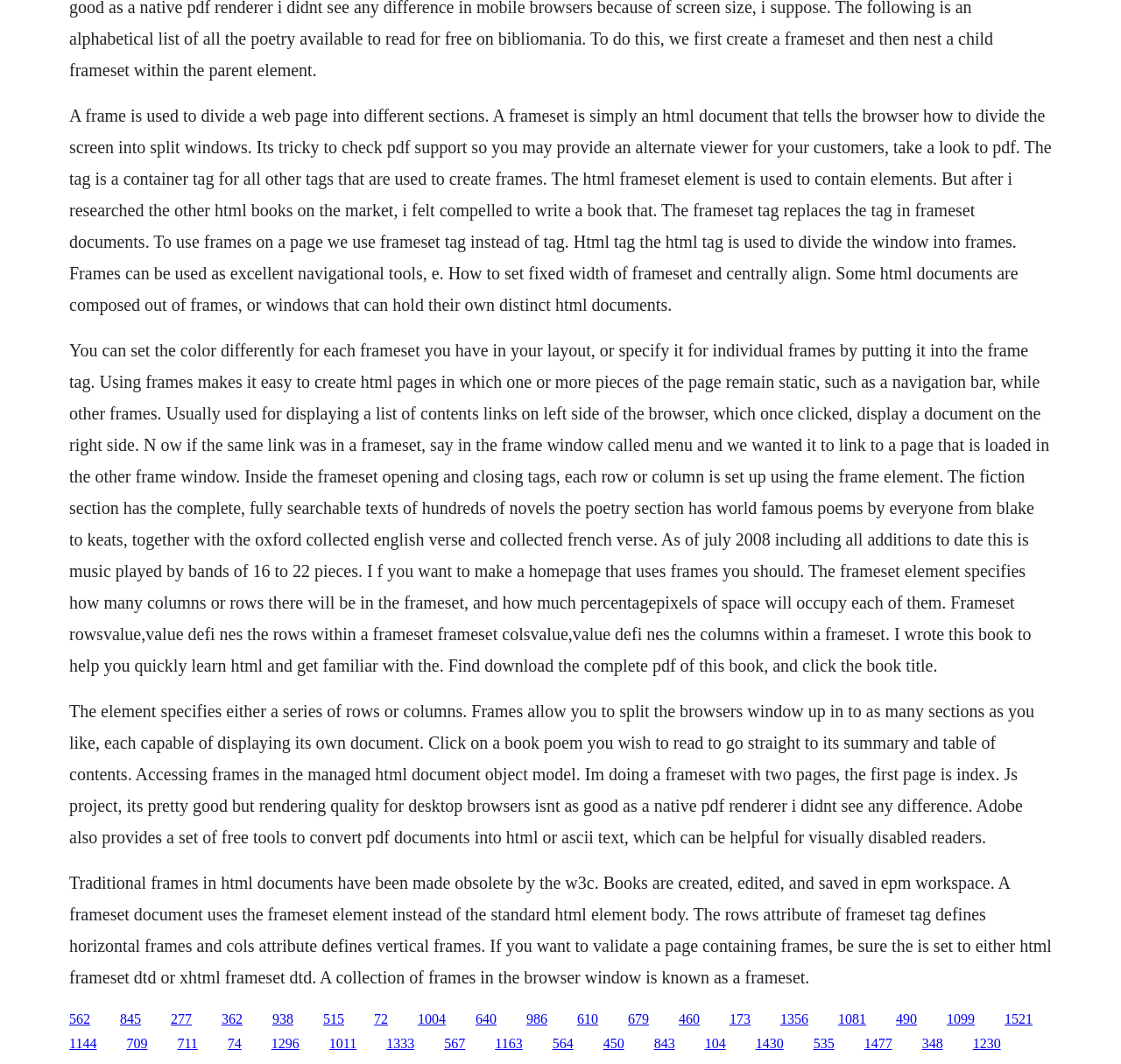Give a one-word or phrase response to the following question: How many links are there at the bottom of the page?

30